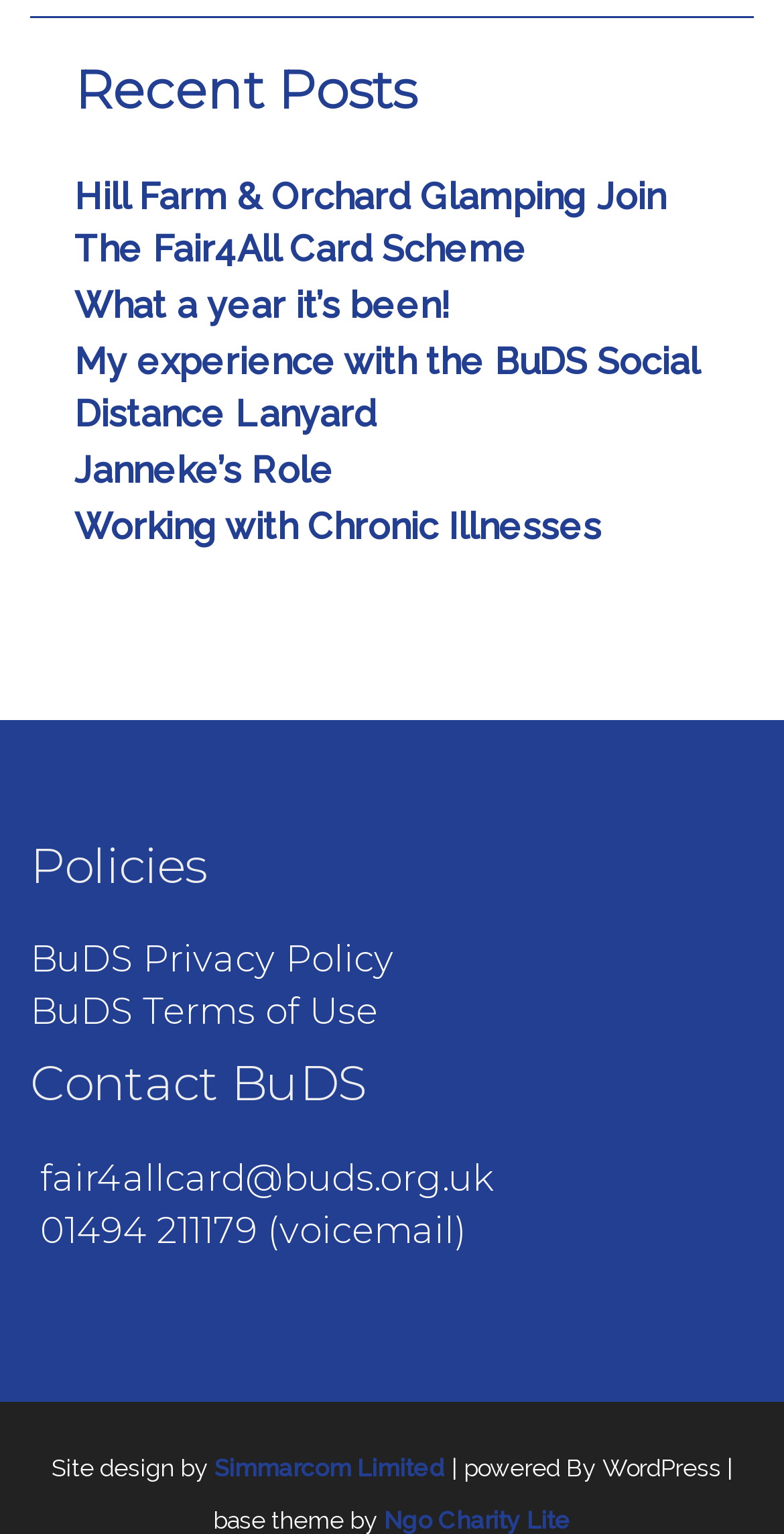What is the phone number to contact BuDS?
Please answer the question with as much detail as possible using the screenshot.

I found the phone number in the 'Contact BuDS' section, which is '01494 211179 (voicemail)'.